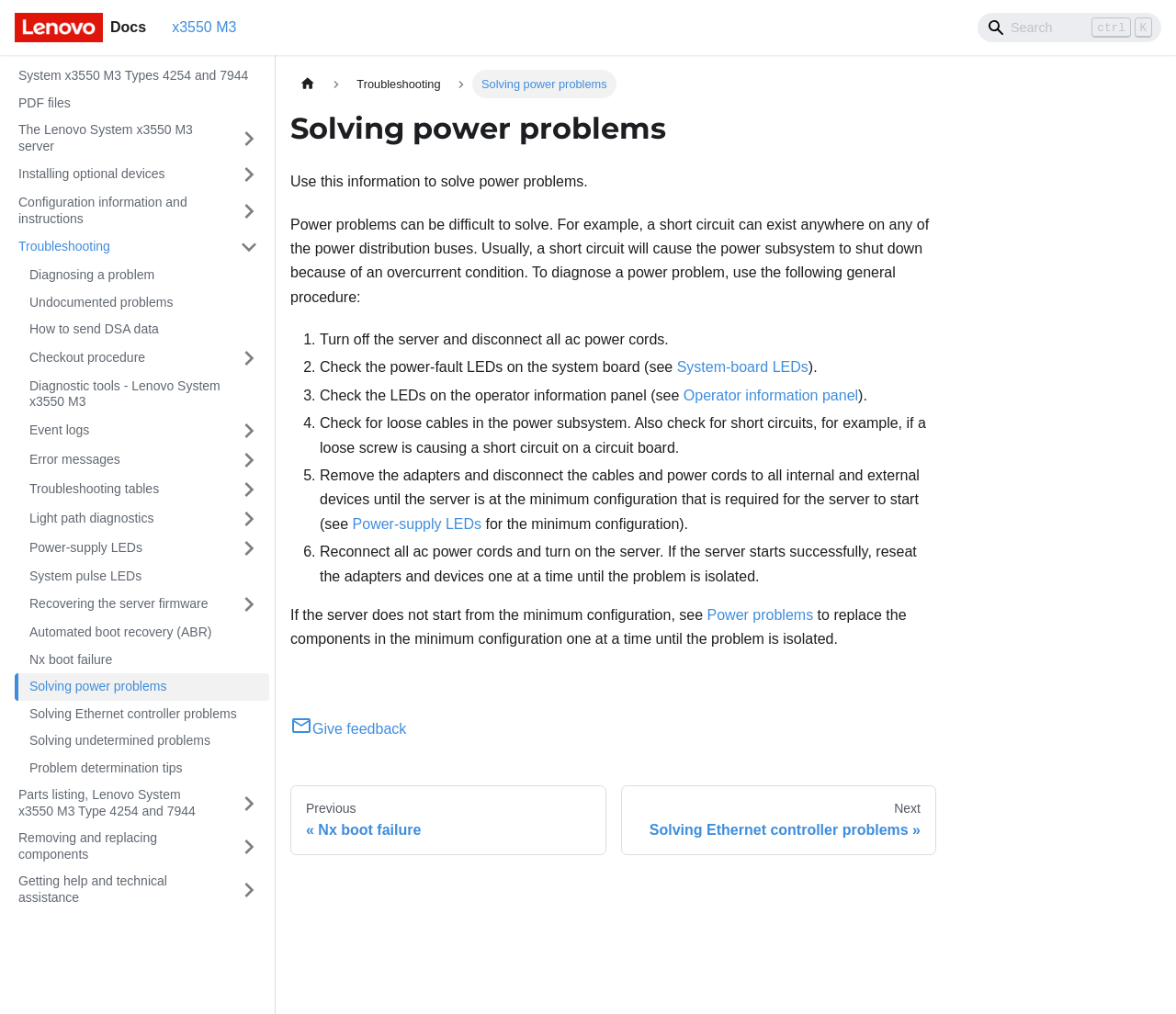Please locate the bounding box coordinates of the region I need to click to follow this instruction: "Toggle the collapsible sidebar category 'The Lenovo System x3550 M3 server'".

[0.195, 0.115, 0.229, 0.158]